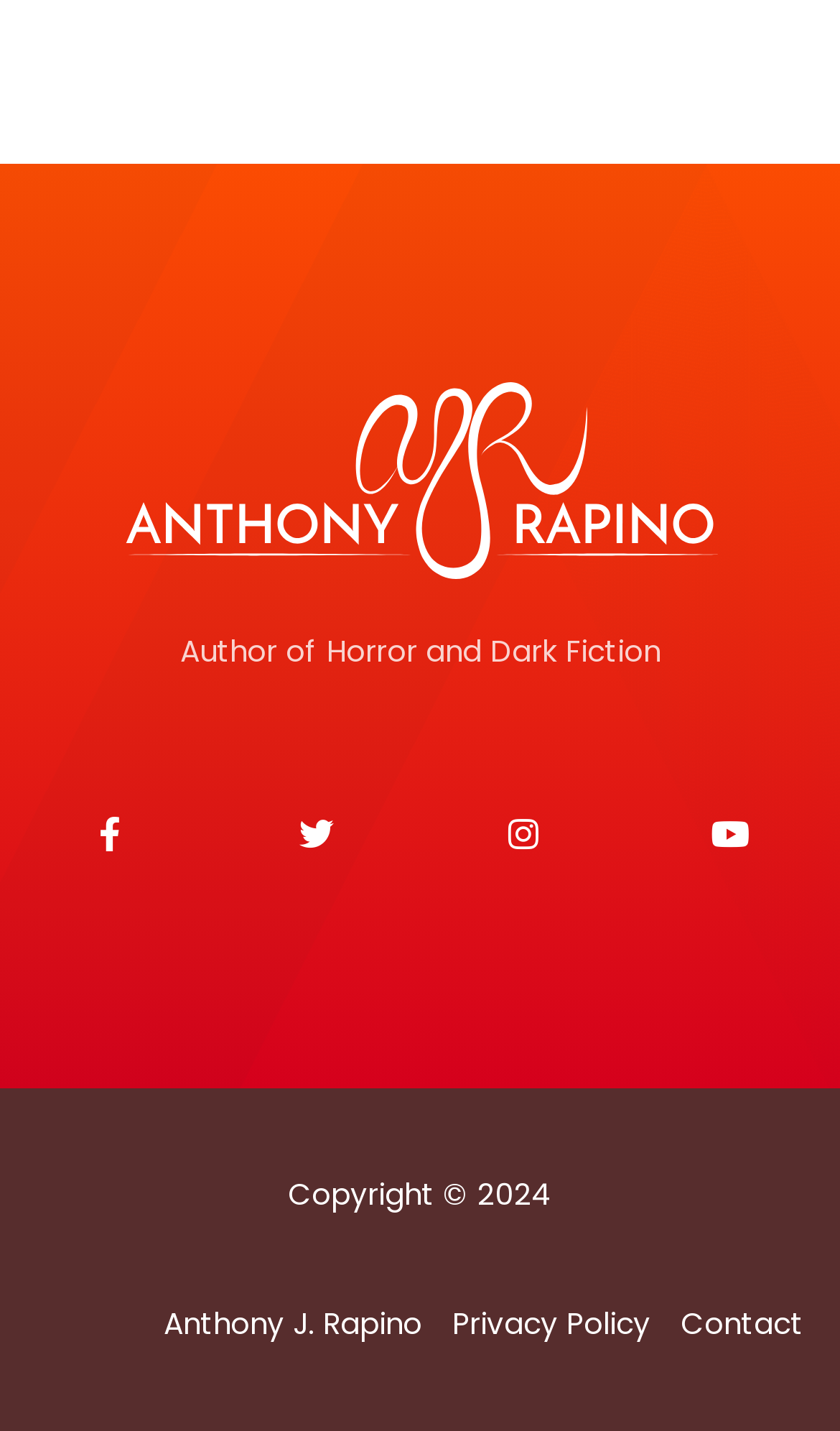What is the author's name?
Kindly give a detailed and elaborate answer to the question.

The author's name can be found in the link element with the text 'Anthony J. Rapino - Author of Horror and Dark Fiction' at the top of the page, and also in the link element with the text 'Anthony J. Rapino' at the bottom of the page.